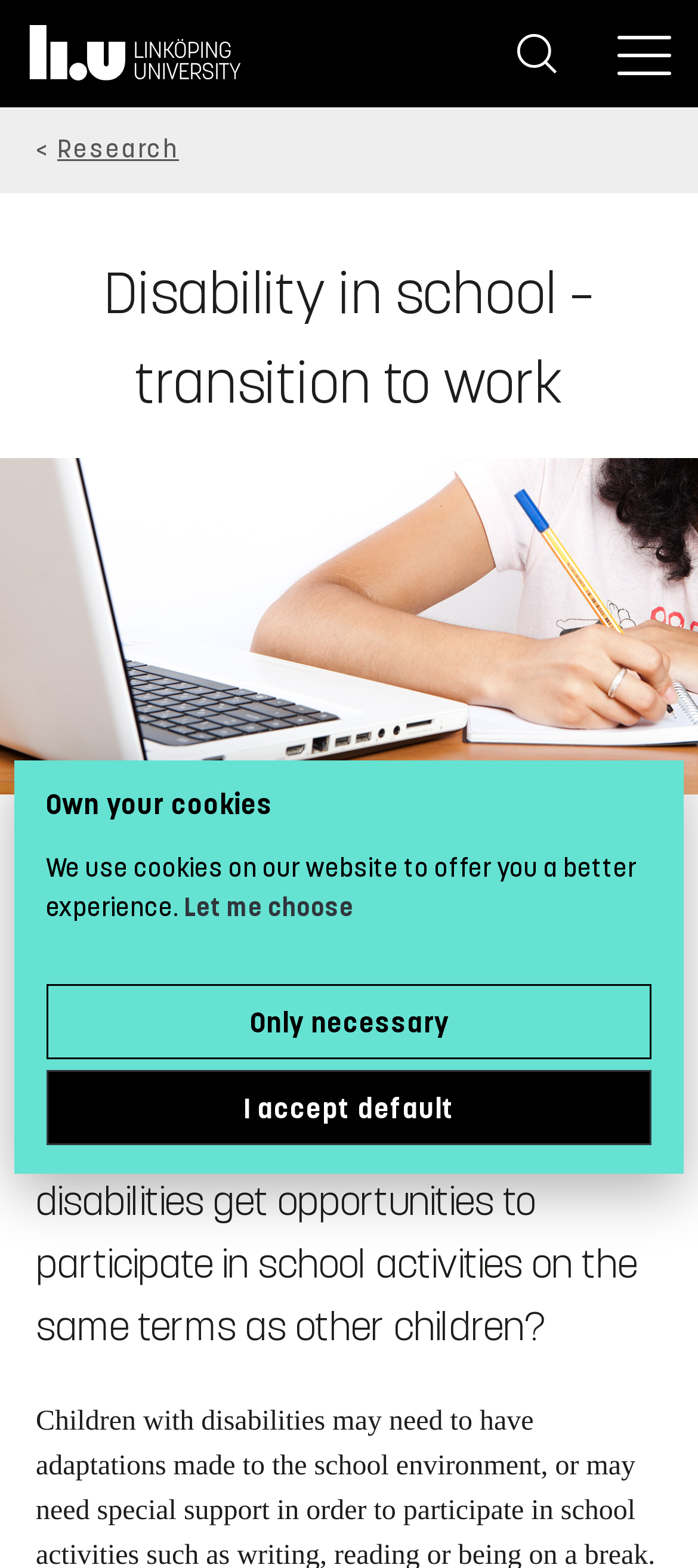Analyze the image and provide a detailed answer to the question: What is the main topic of this webpage?

Based on the webpage content, especially the heading 'Disability in school – transition to work' and the text 'Schools are meant to give all children the same opportunities for development and learning, but what is the everyday reality of children with disabilities?', it is clear that the main topic of this webpage is about disability in school.